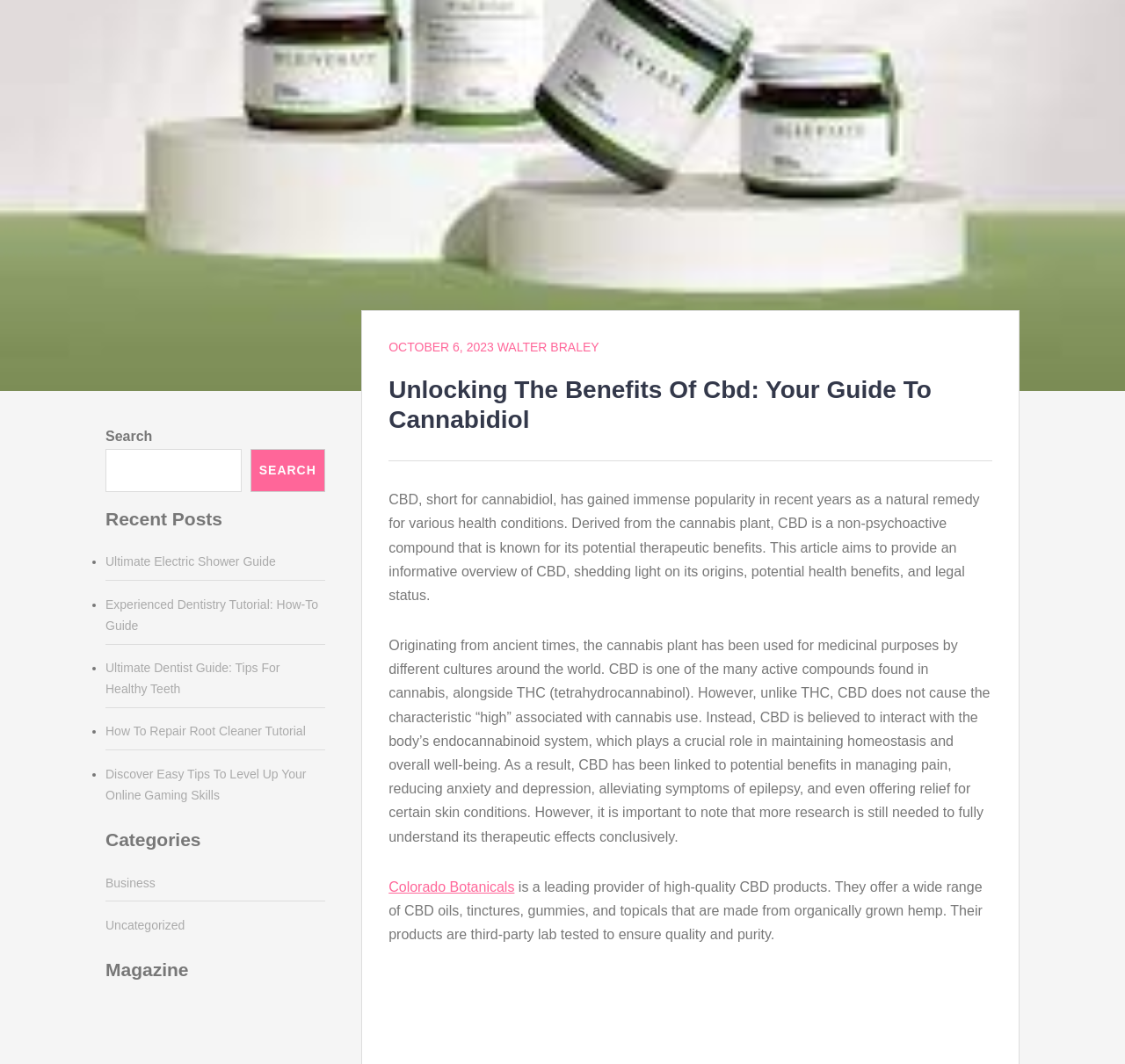Identify and provide the bounding box coordinates of the UI element described: "Business". The coordinates should be formatted as [left, top, right, bottom], with each number being a float between 0 and 1.

[0.094, 0.823, 0.138, 0.836]